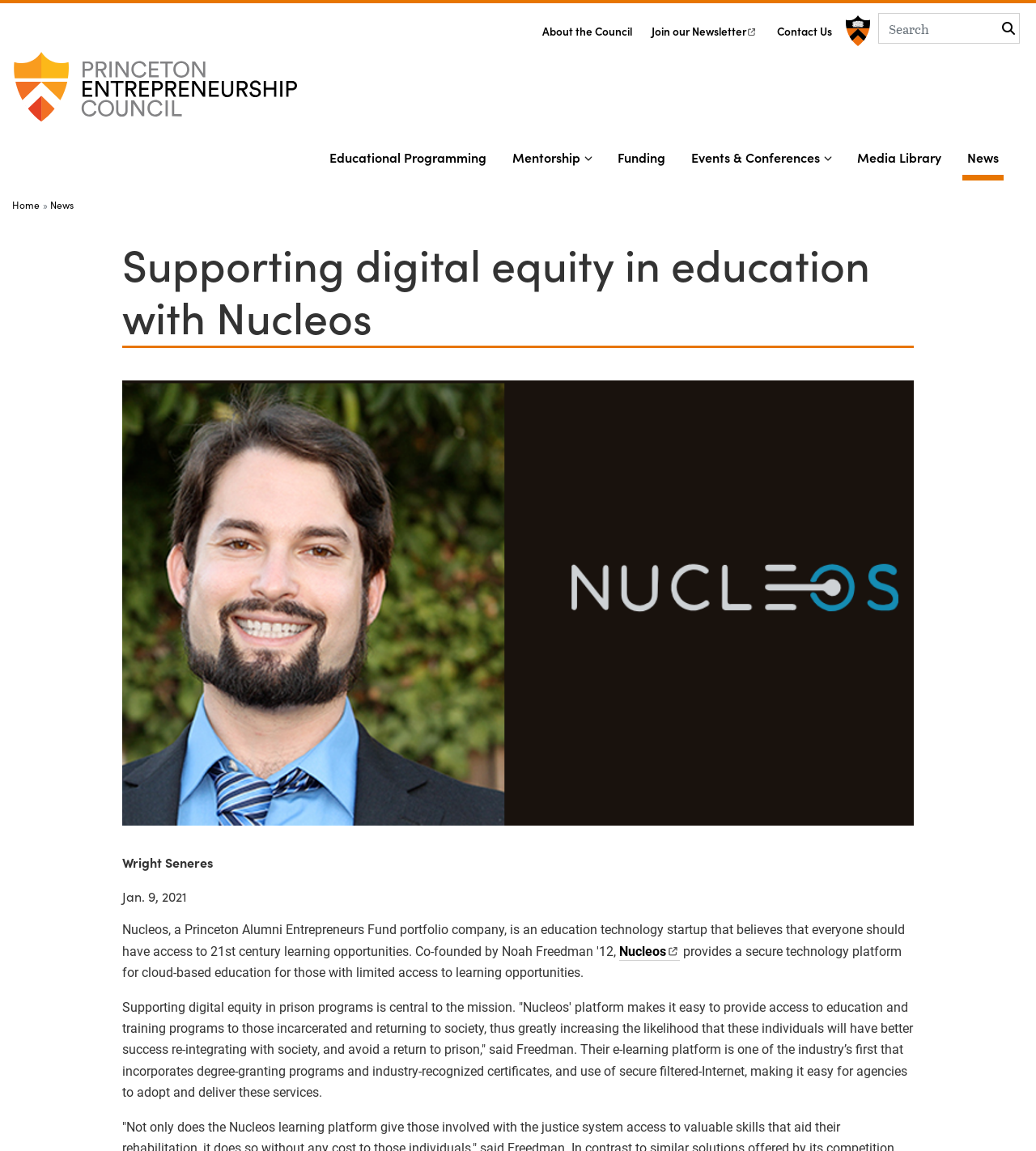Identify the bounding box coordinates of the region I need to click to complete this instruction: "Click on Princeton University".

[0.816, 0.013, 0.836, 0.04]